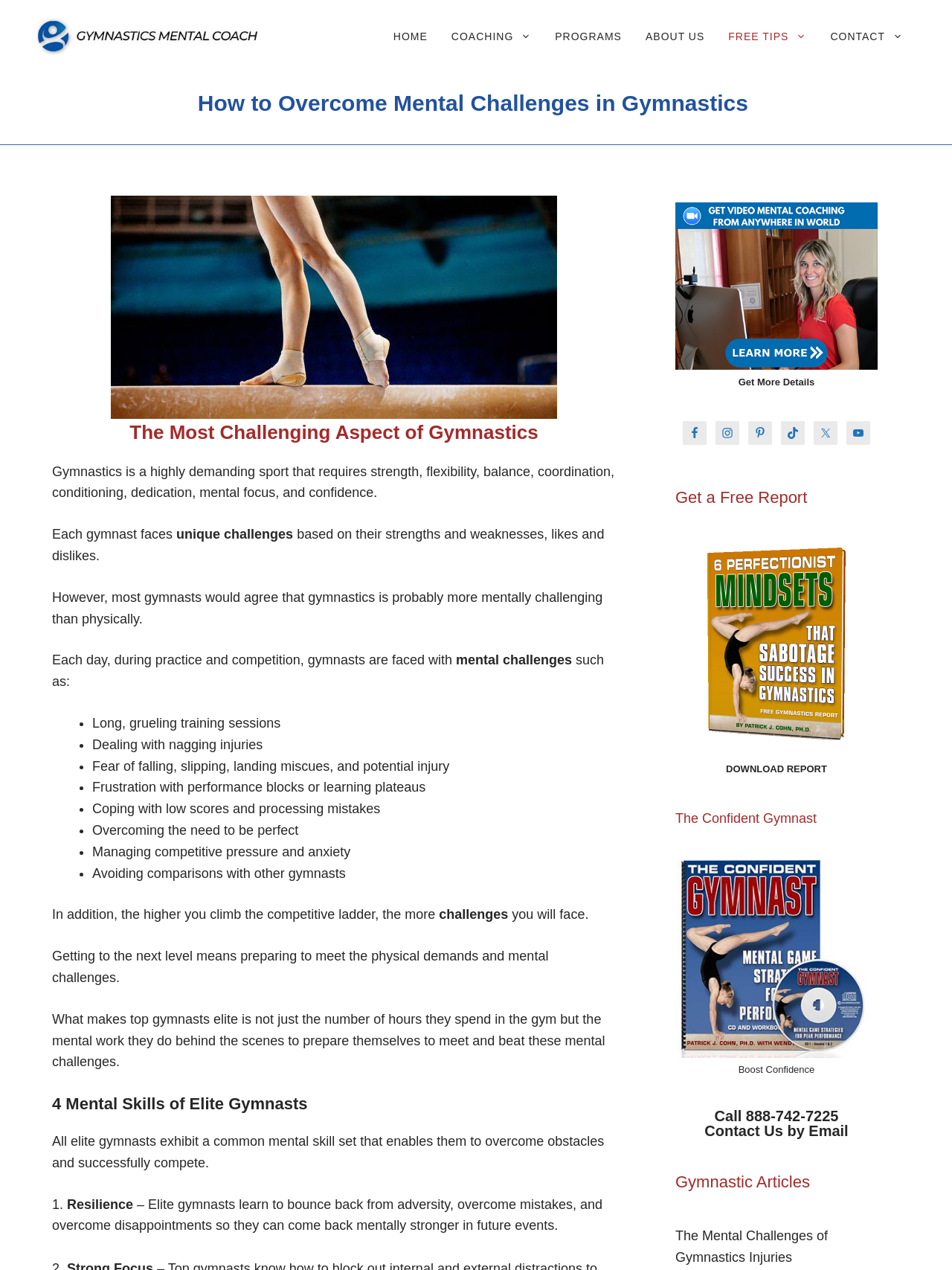Give a comprehensive overview of the webpage, including key elements.

This webpage is about overcoming mental challenges in gymnastics. At the top, there is a banner with a link to "Gymnastics Mental Coach" and an image of the same name. Below the banner, there is a navigation menu with links to "HOME", "COACHING", "PROGRAMS", "ABOUT US", "FREE TIPS", and "CONTACT".

The main content of the webpage is divided into sections. The first section has a heading "How to Overcome Mental Challenges in Gymnastics" and a figure with an image related to the topic. Below the figure, there is a paragraph of text that describes gymnastics as a highly demanding sport that requires strength, flexibility, balance, coordination, conditioning, dedication, mental focus, and confidence.

The next section has a heading "The Most Challenging Aspect of Gymnastics" and several paragraphs of text that discuss the mental challenges faced by gymnasts, including fear of falling, dealing with injuries, and coping with low scores. This section also includes a list of mental challenges, such as long training sessions, frustration with performance blocks, and overcoming the need to be perfect.

The following section has a heading "4 Mental Skills of Elite Gymnasts" and discusses the common mental skills that enable elite gymnasts to overcome obstacles and successfully compete. These skills include resilience, and the section provides a detailed description of what this means for gymnasts.

On the right side of the webpage, there are three complementary sections. The first section has a figure with an image and a link to "Mental Coaching for Gymnasts". The second section has links to social media platforms, including Facebook, Instagram, Pinterest, TikTok, Twitter, and YouTube. The third section has a static text "Get a Free Report" and a figure with an image and a link to "Gymnastics Report".

Overall, the webpage provides information and resources for gymnasts to overcome mental challenges and improve their performance.